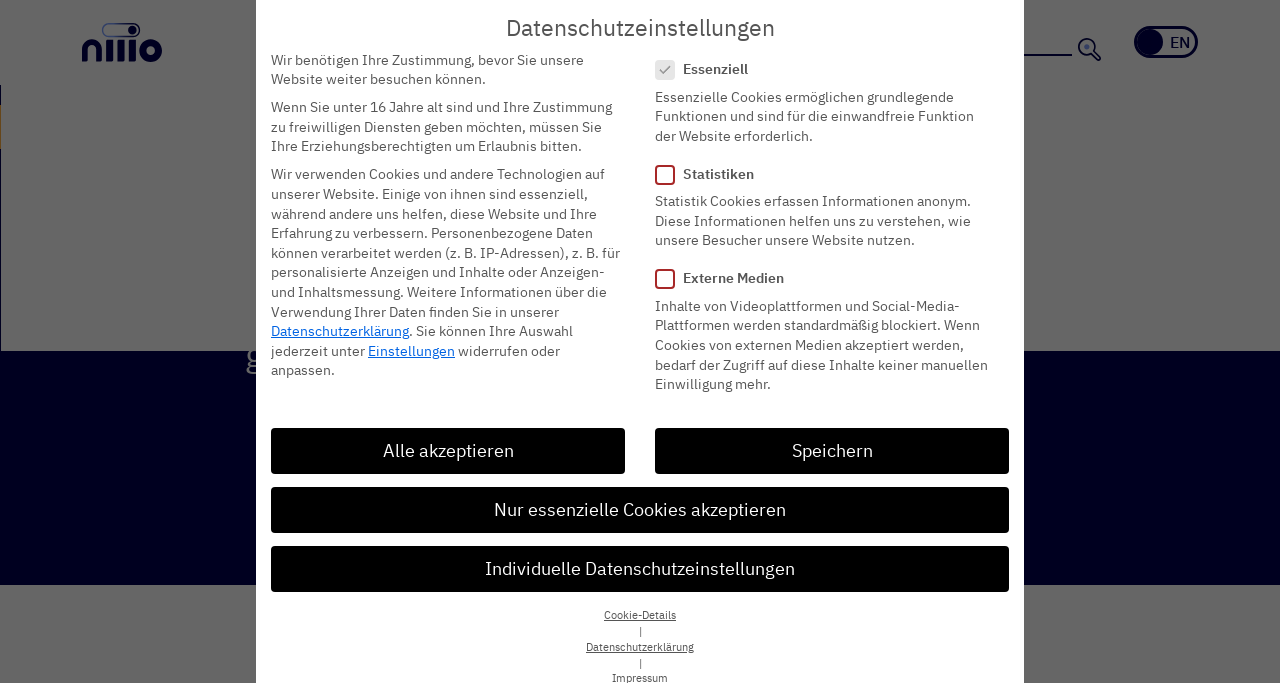What is the function of the 'Alle akzeptieren' button?
Can you give a detailed and elaborate answer to the question?

I inferred this answer by looking at the 'Datenschutzeinstellungen' section, which suggests that the 'Alle akzeptieren' button allows the user to accept all types of cookies.